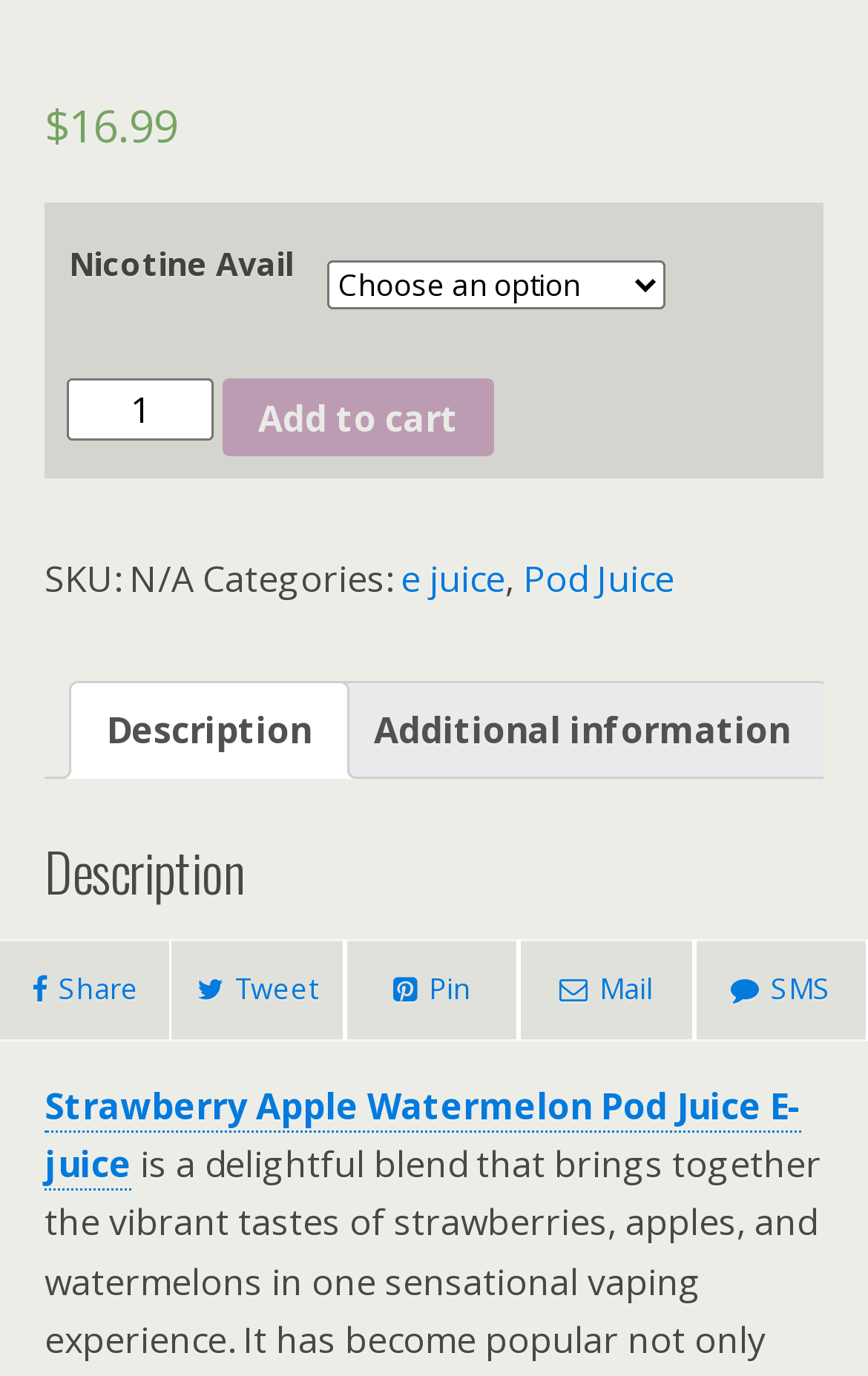What is the function of the button with the text 'Add to cart'? Analyze the screenshot and reply with just one word or a short phrase.

Add product to cart